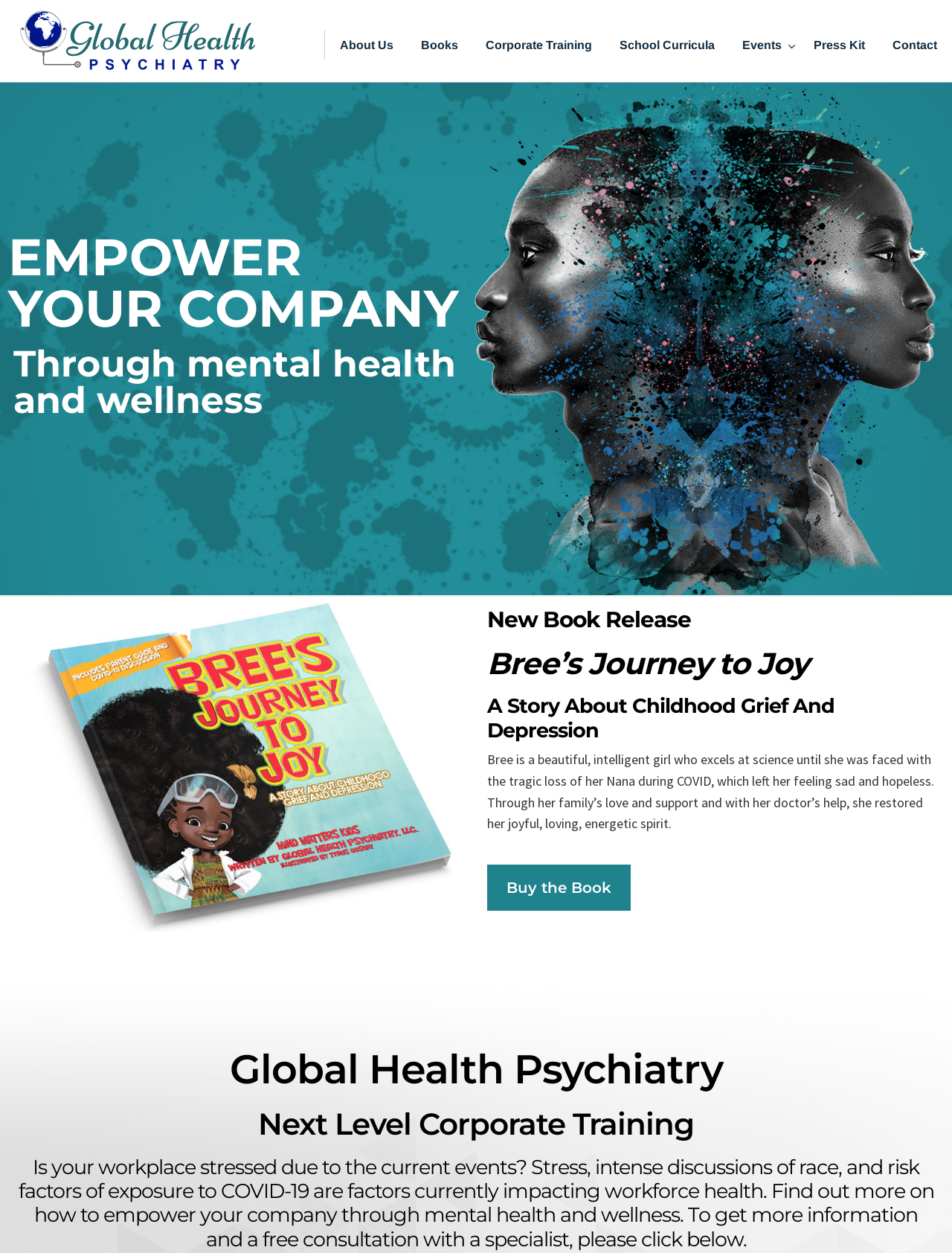Determine the bounding box coordinates of the clickable region to carry out the instruction: "Buy the Book".

[0.512, 0.69, 0.662, 0.727]